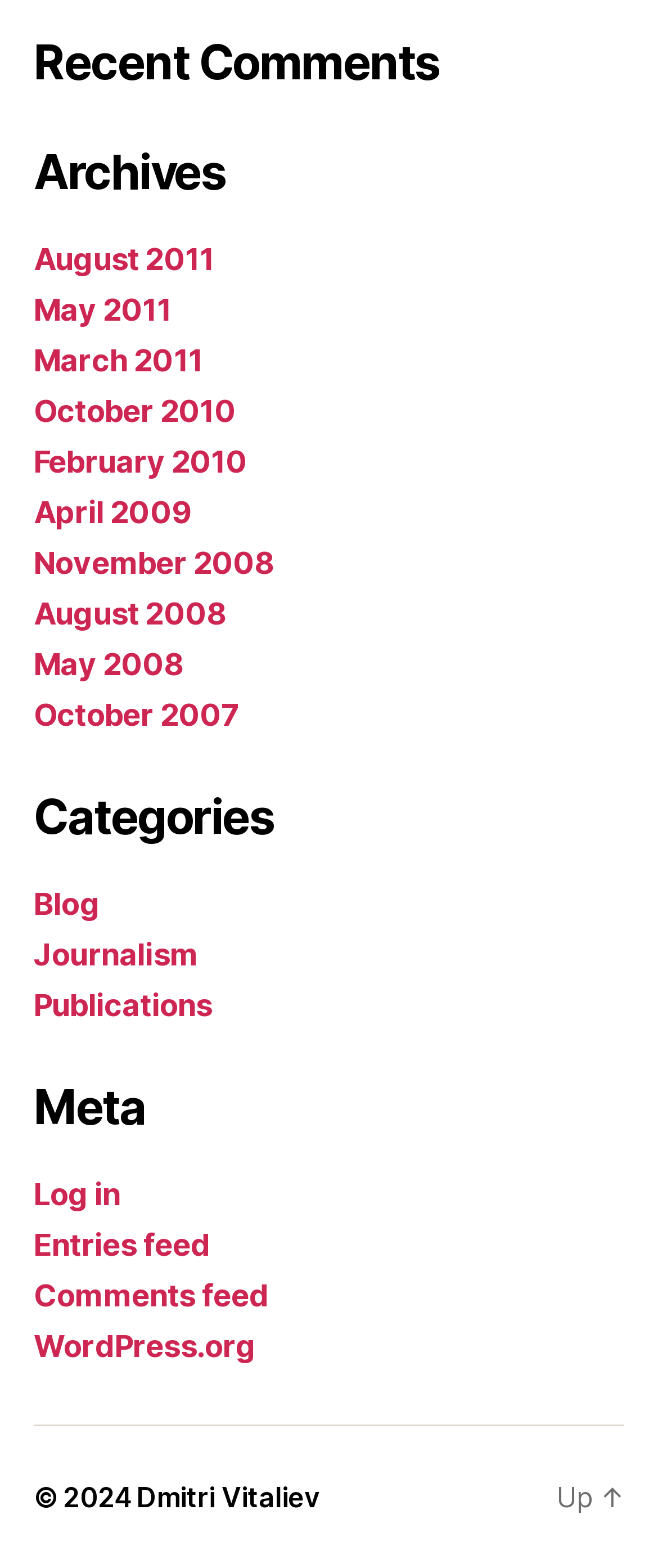How many archives are available?
Provide a one-word or short-phrase answer based on the image.

9